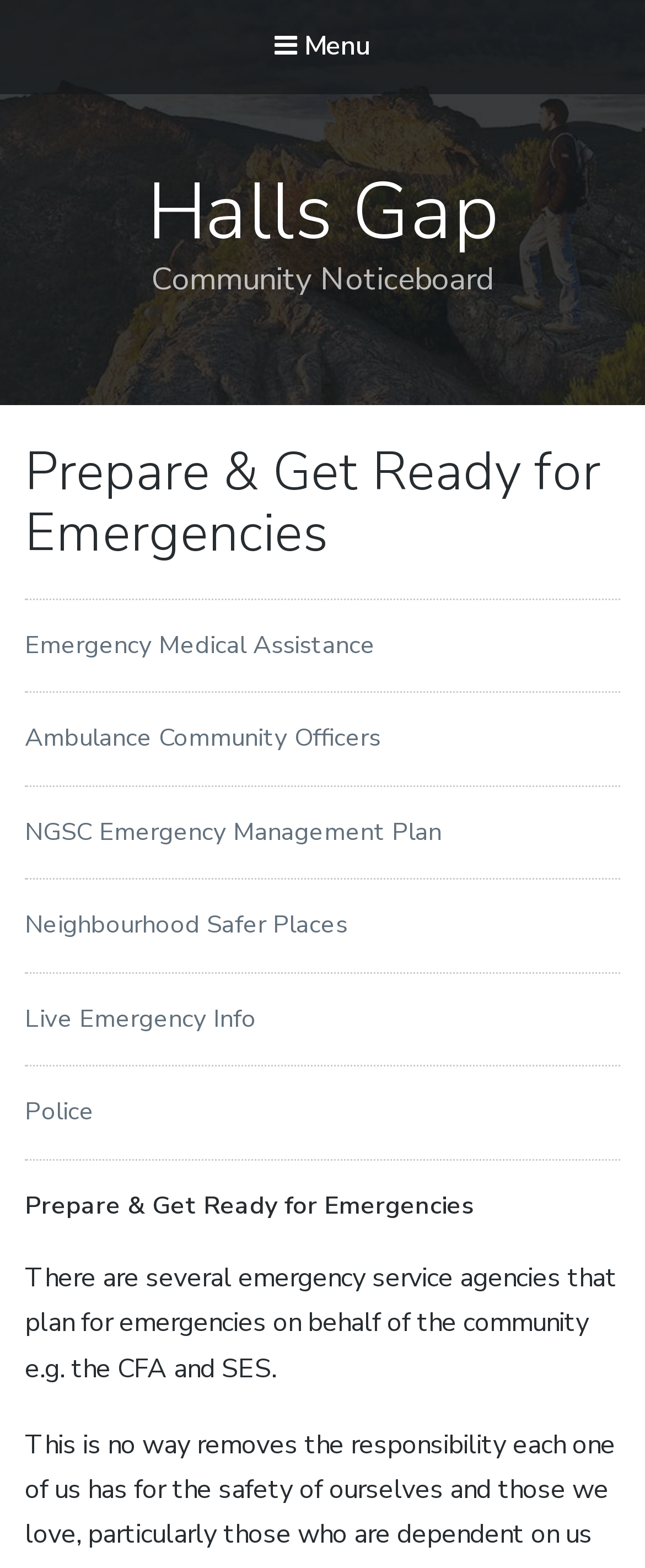Determine the bounding box coordinates for the clickable element to execute this instruction: "Click the menu button". Provide the coordinates as four float numbers between 0 and 1, i.e., [left, top, right, bottom].

[0.038, 0.016, 0.962, 0.044]